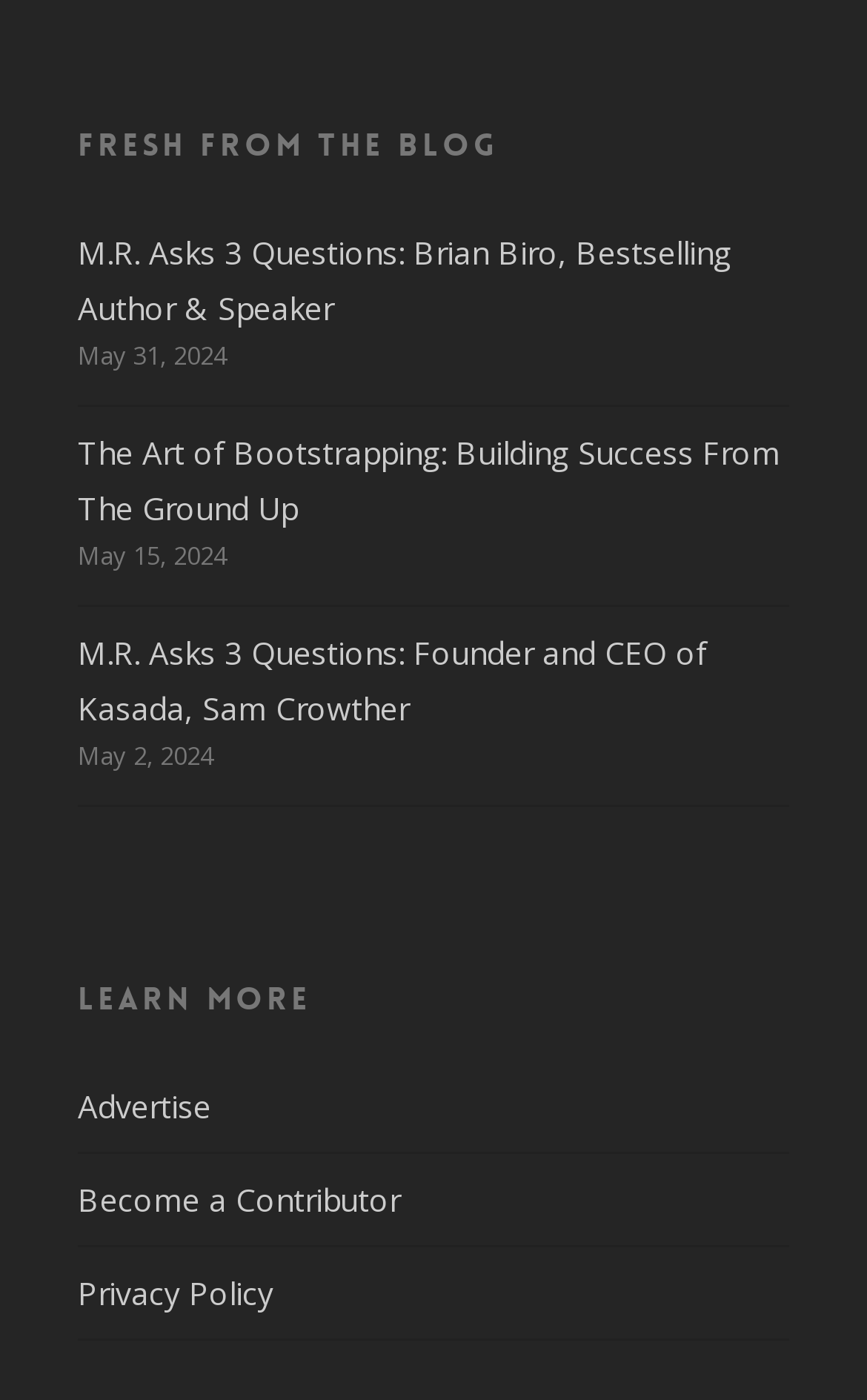Bounding box coordinates are specified in the format (top-left x, top-left y, bottom-right x, bottom-right y). All values are floating point numbers bounded between 0 and 1. Please provide the bounding box coordinate of the region this sentence describes: Become a Contributor

[0.09, 0.825, 0.91, 0.89]